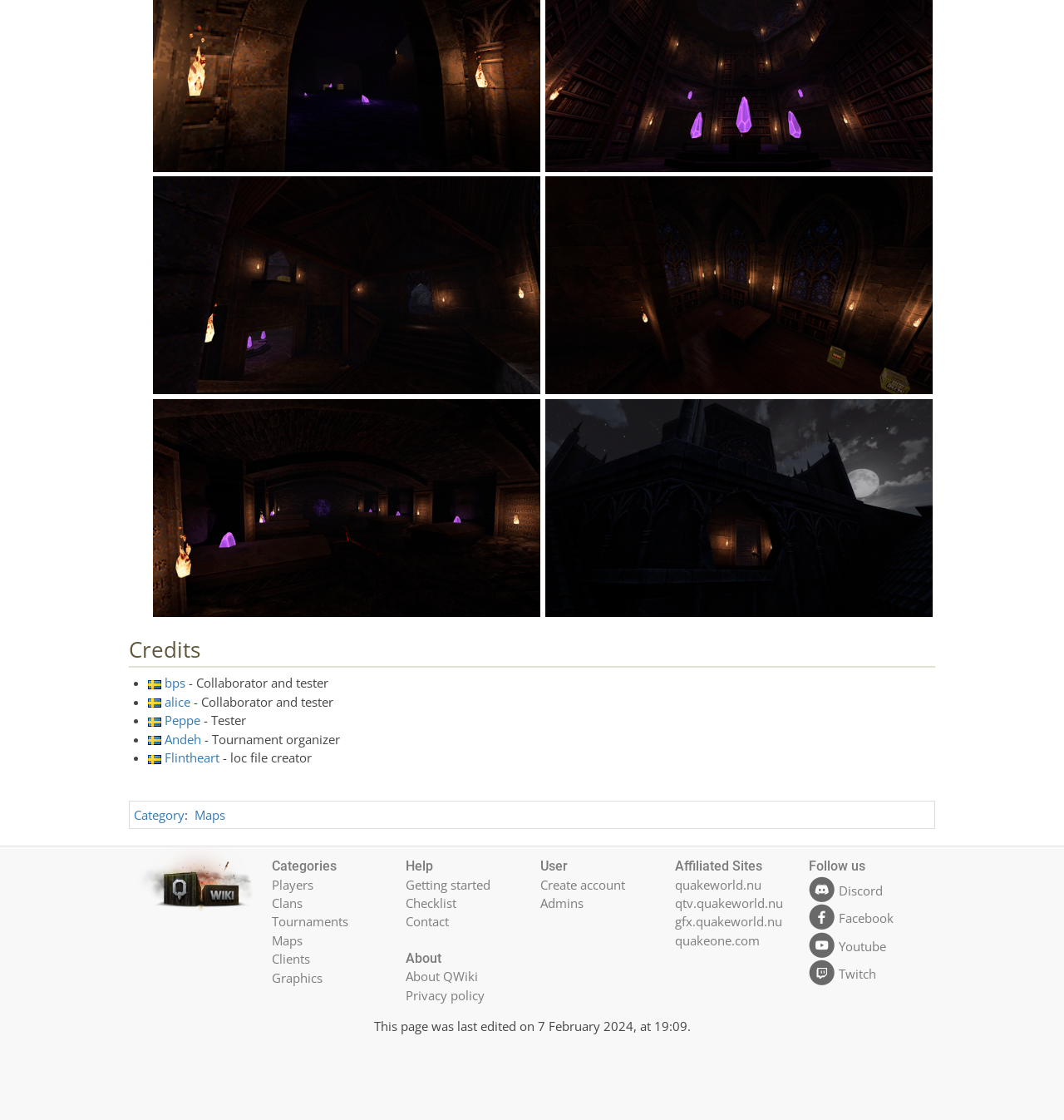Using the element description: "alt="Map sanctuary6.png"", determine the bounding box coordinates for the specified UI element. The coordinates should be four float numbers between 0 and 1, [left, top, right, bottom].

[0.143, 0.158, 0.508, 0.352]